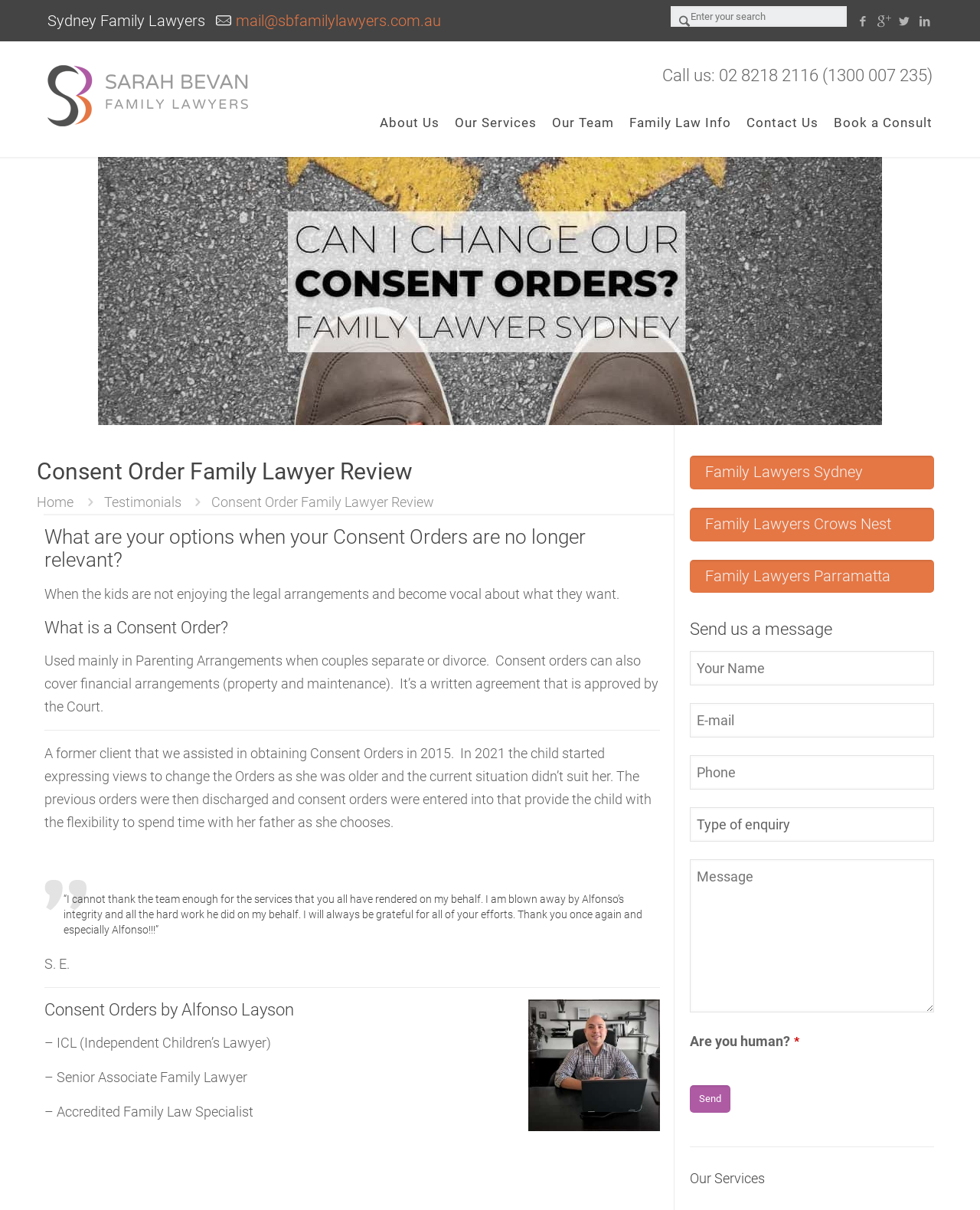Highlight the bounding box coordinates of the element you need to click to perform the following instruction: "Search for something."

[0.685, 0.005, 0.864, 0.022]